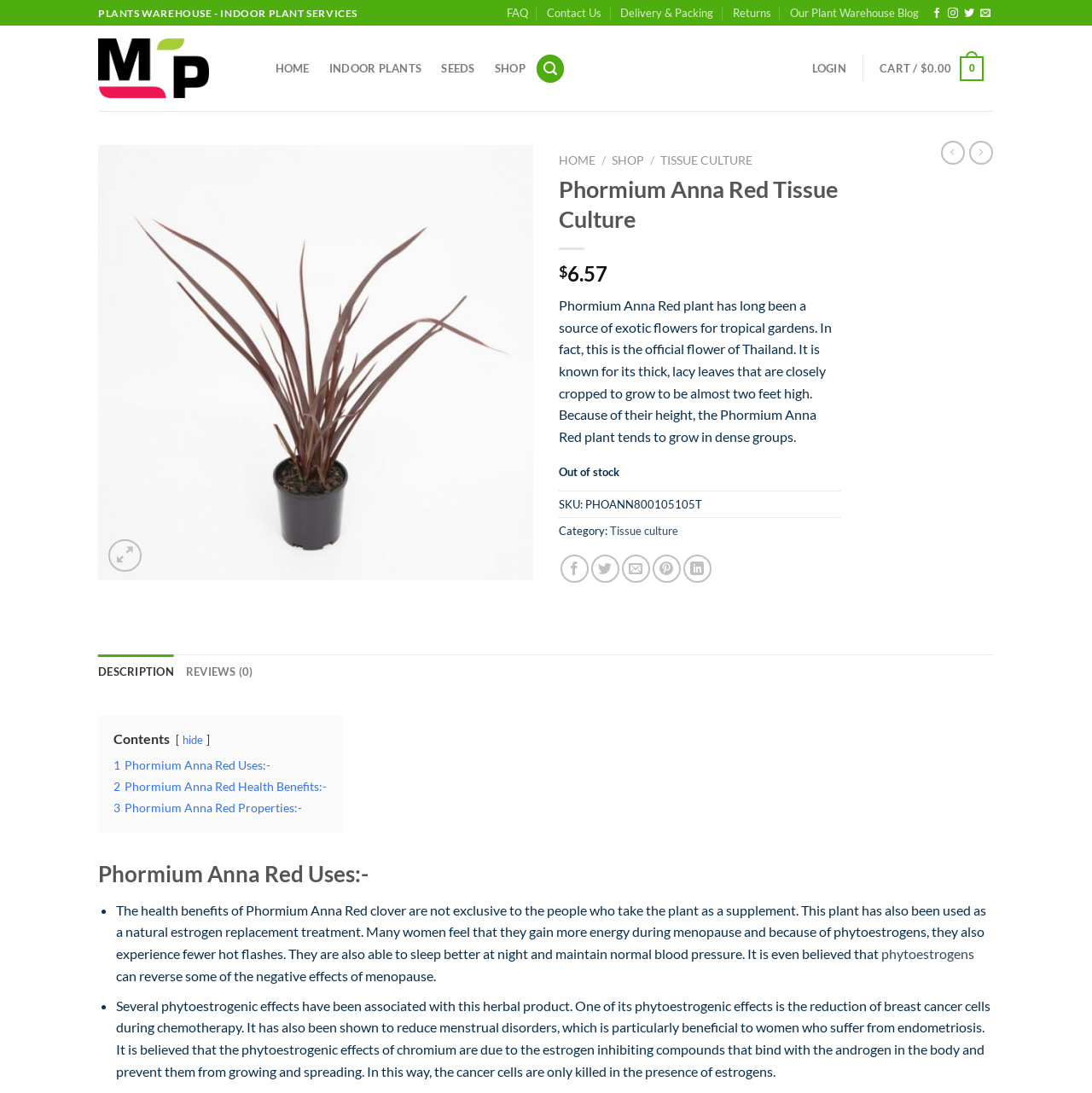Write an elaborate caption that captures the essence of the webpage.

This webpage is about Phormium Anna Red, a type of plant, and its tissue culture. At the top, there is a navigation bar with several links, including "FAQ", "Contact Us", "Delivery & Packing", "Returns", and "Our Plant Warehouse Blog". Below the navigation bar, there is a logo of "My Plant Warehouse – Indoor Plants Warehouse" with an image and a link to the homepage.

On the left side, there is a menu with links to "HOME", "INDOOR PLANTS", "SEEDS", "SHOP", and "LOGIN". Below the menu, there is a search bar and a link to the cart.

The main content of the webpage is about Phormium Anna Red Tissue Culture. There is a heading with the title, followed by a description of the plant, which is known for its thick, lacy leaves and is the official flower of Thailand. The description also mentions that the plant tends to grow in dense groups.

Below the description, there is a section with the price of the plant, which is $6.57, and a note that it is out of stock. There is also a section with the SKU and category of the plant.

On the right side, there is a section with social media links and a wishlist button. Below the social media links, there is a section with navigation buttons to previous and next pages.

Further down, there is a tab list with two tabs: "DESCRIPTION" and "REVIEWS (0)". The "DESCRIPTION" tab is selected by default and displays a detailed description of the plant, including its uses, health benefits, and properties. The description is divided into sections with headings and bullet points.

At the bottom of the webpage, there is a section with links to hide or show the contents, and a section with a list of links to related topics, such as phytoestrogens.